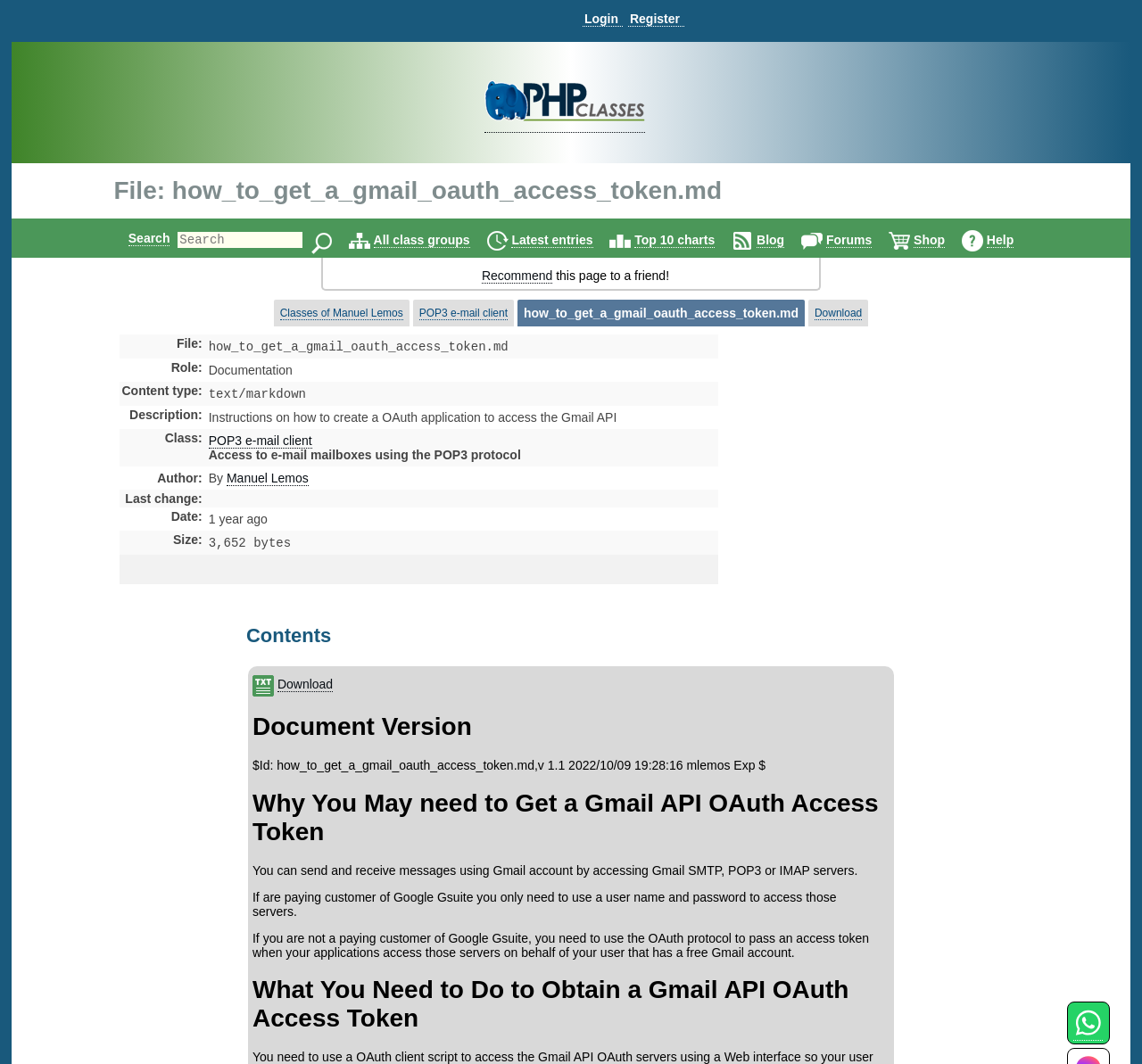Show the bounding box coordinates for the element that needs to be clicked to execute the following instruction: "Go to PHP Classes". Provide the coordinates in the form of four float numbers between 0 and 1, i.e., [left, top, right, bottom].

[0.424, 0.111, 0.565, 0.125]